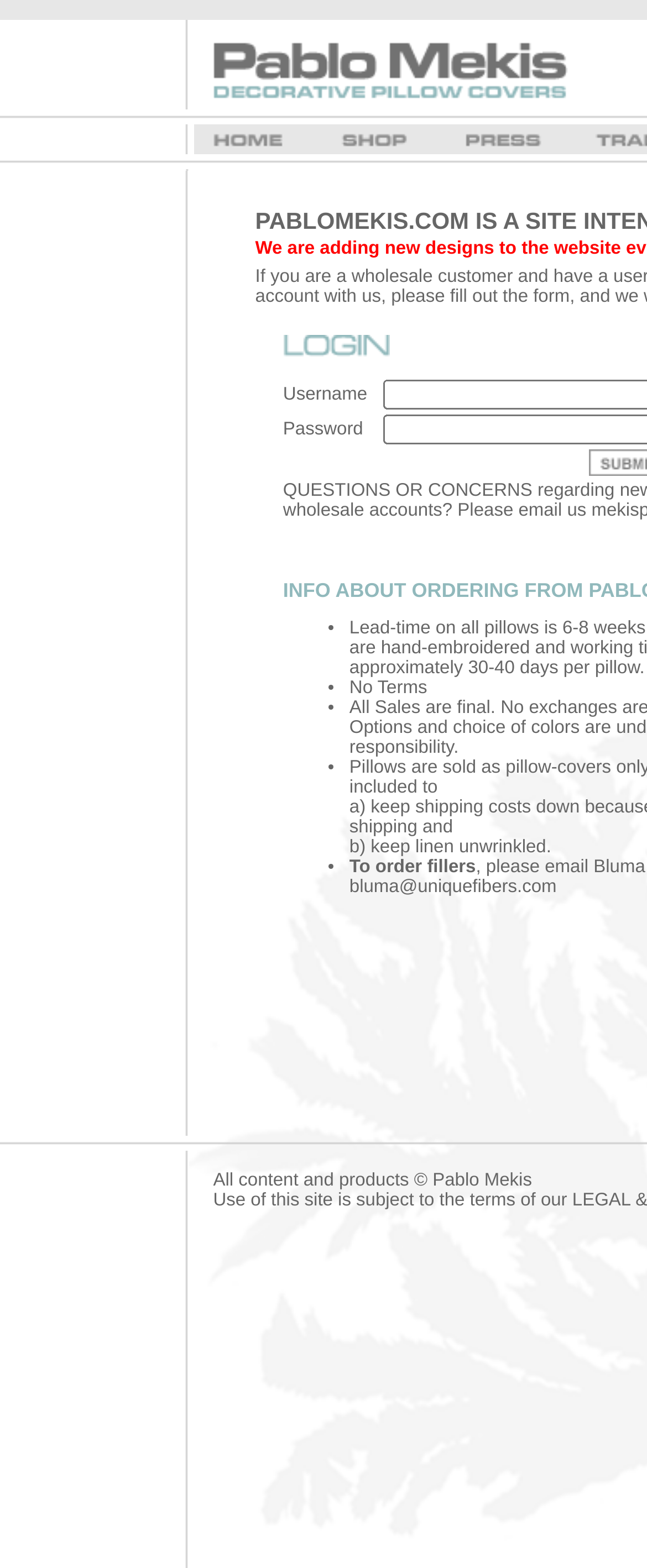What are the main navigation links?
Based on the screenshot, provide a one-word or short-phrase response.

Home, Shop, Press